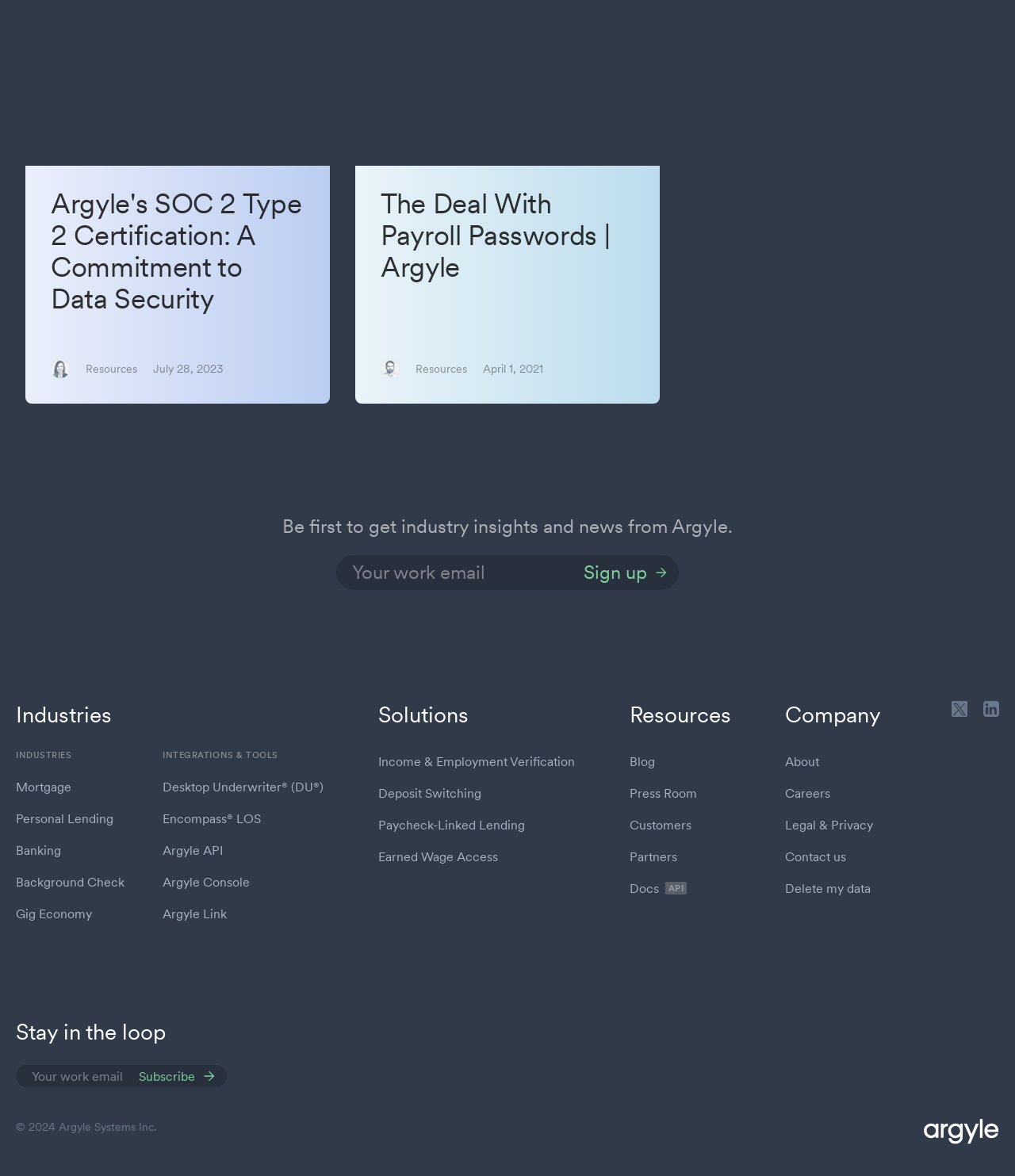Respond with a single word or short phrase to the following question: 
What is the purpose of the textbox?

To enter work email